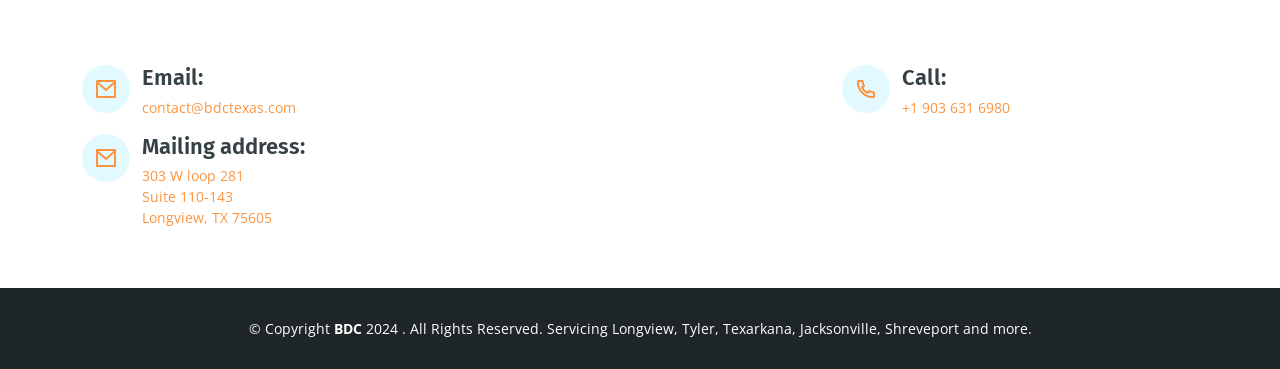Locate the bounding box coordinates of the UI element described by: "+1 903 631 6980". The bounding box coordinates should consist of four float numbers between 0 and 1, i.e., [left, top, right, bottom].

[0.705, 0.265, 0.789, 0.316]